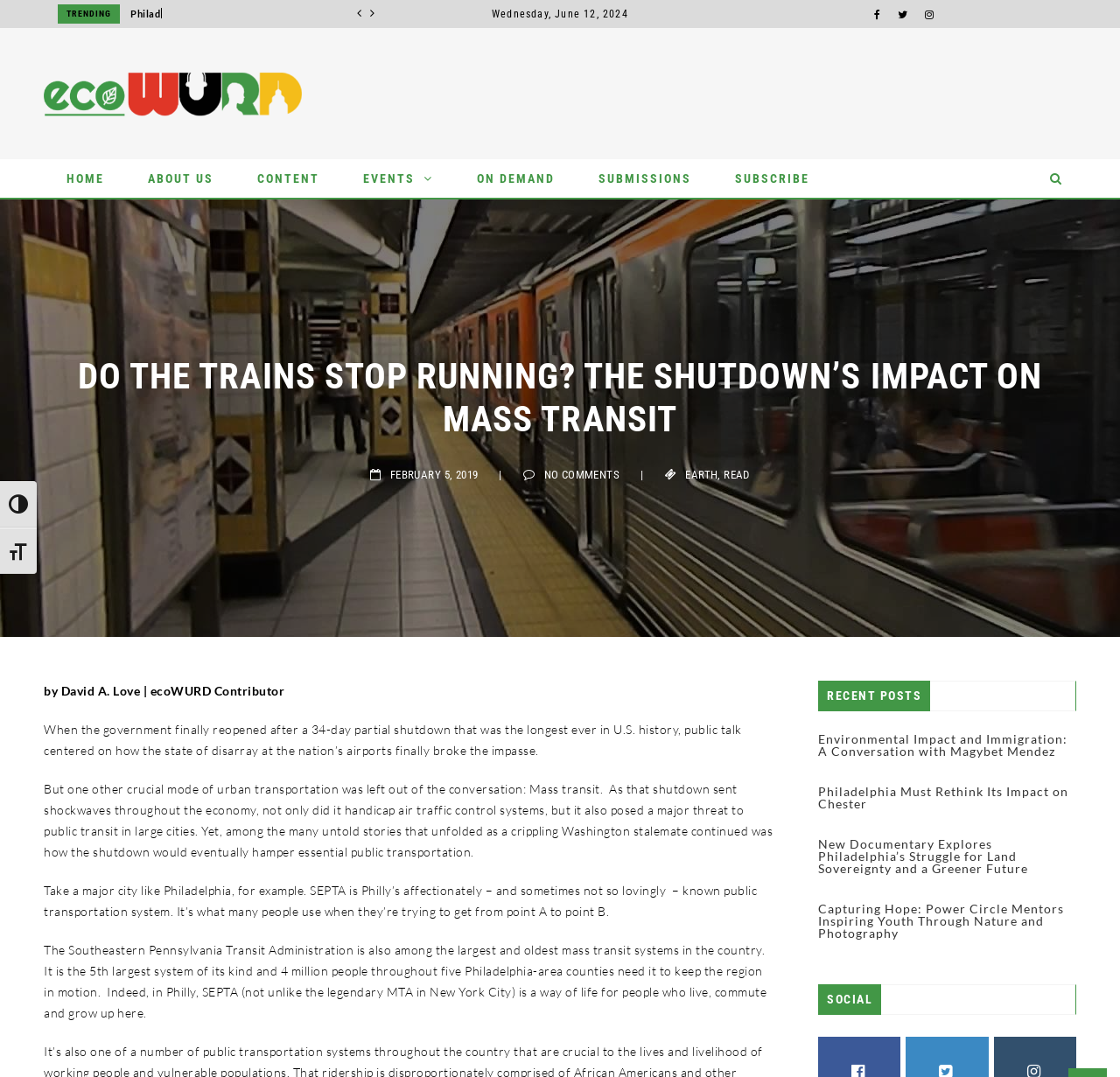Produce an extensive caption that describes everything on the webpage.

The webpage is an article from ecoWURD, a news website, with the title "DO THE TRAINS STOP RUNNING? THE SHUTDOWN’S IMPACT ON MASS TRANSIT". At the top, there are two buttons for toggling high contrast and font size. Below them, there is a trending section with a link to an article "Philadelphia Must Rethink Its Impact on Chester". The current date, "Wednesday, June 12, 2024", is displayed next to three social media links.

On the left side, there is a logo of ecoWURD, accompanied by a navigation menu with links to "HOME", "ABOUT US", "CONTENT", "EVENTS", "ON DEMAND", "SUBMISSIONS", "SUBSCRIBE", and "WURD RADIO". 

The main article is divided into sections. The title of the article is followed by the date "FEBRUARY 5, 2019" and the author's name "David A. Love | ecoWURD Contributor". The article discusses the impact of the government shutdown on mass transit, specifically in Philadelphia, and how it affects the Southeastern Pennsylvania Transit Administration (SEPTA).

Below the article, there are three sections: "RECENT POSTS", which lists four links to other articles, and "SOCIAL", which appears to be a section for social media links.